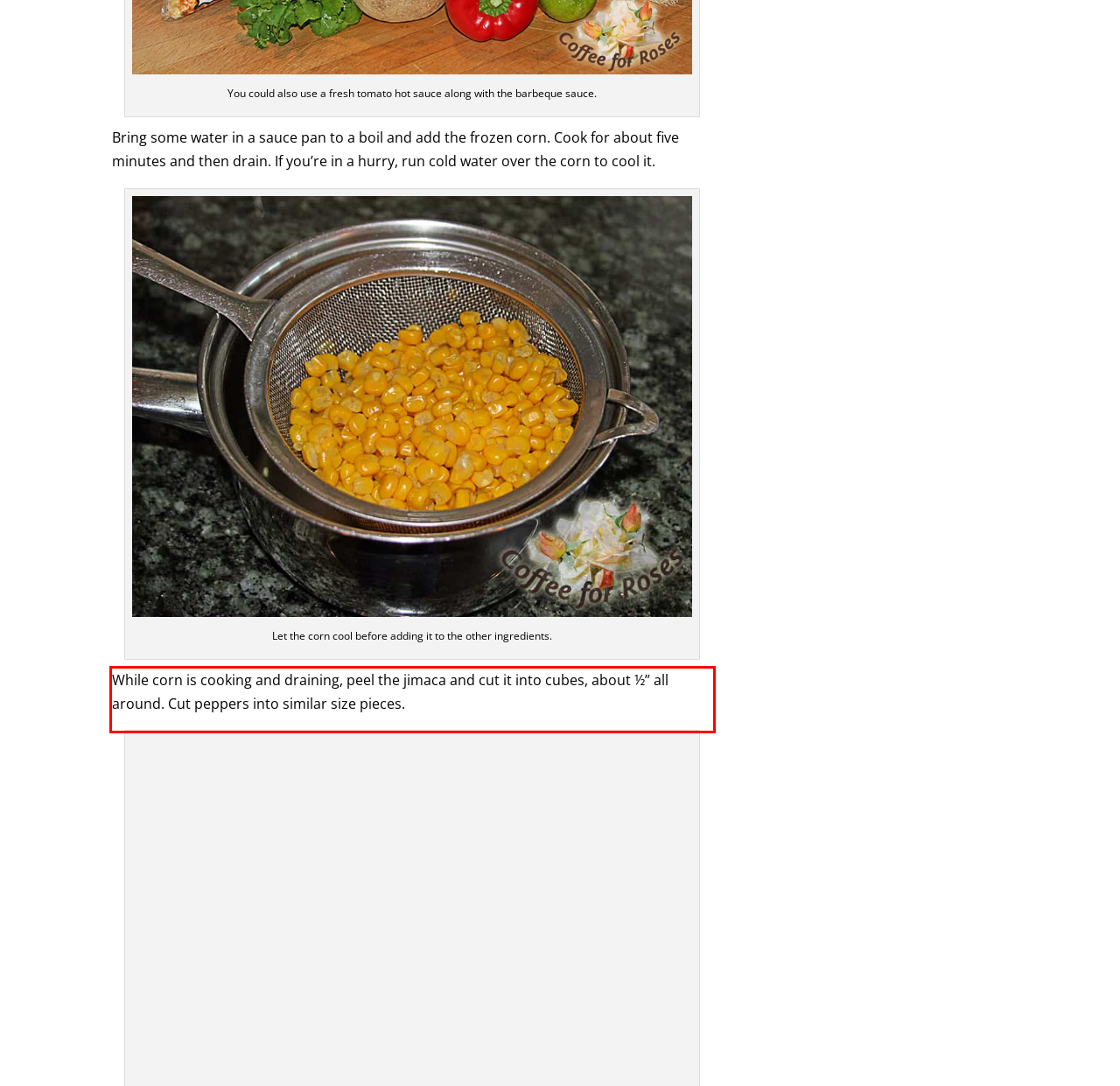Please look at the screenshot provided and find the red bounding box. Extract the text content contained within this bounding box.

While corn is cooking and draining, peel the jimaca and cut it into cubes, about ½” all around. Cut peppers into similar size pieces.